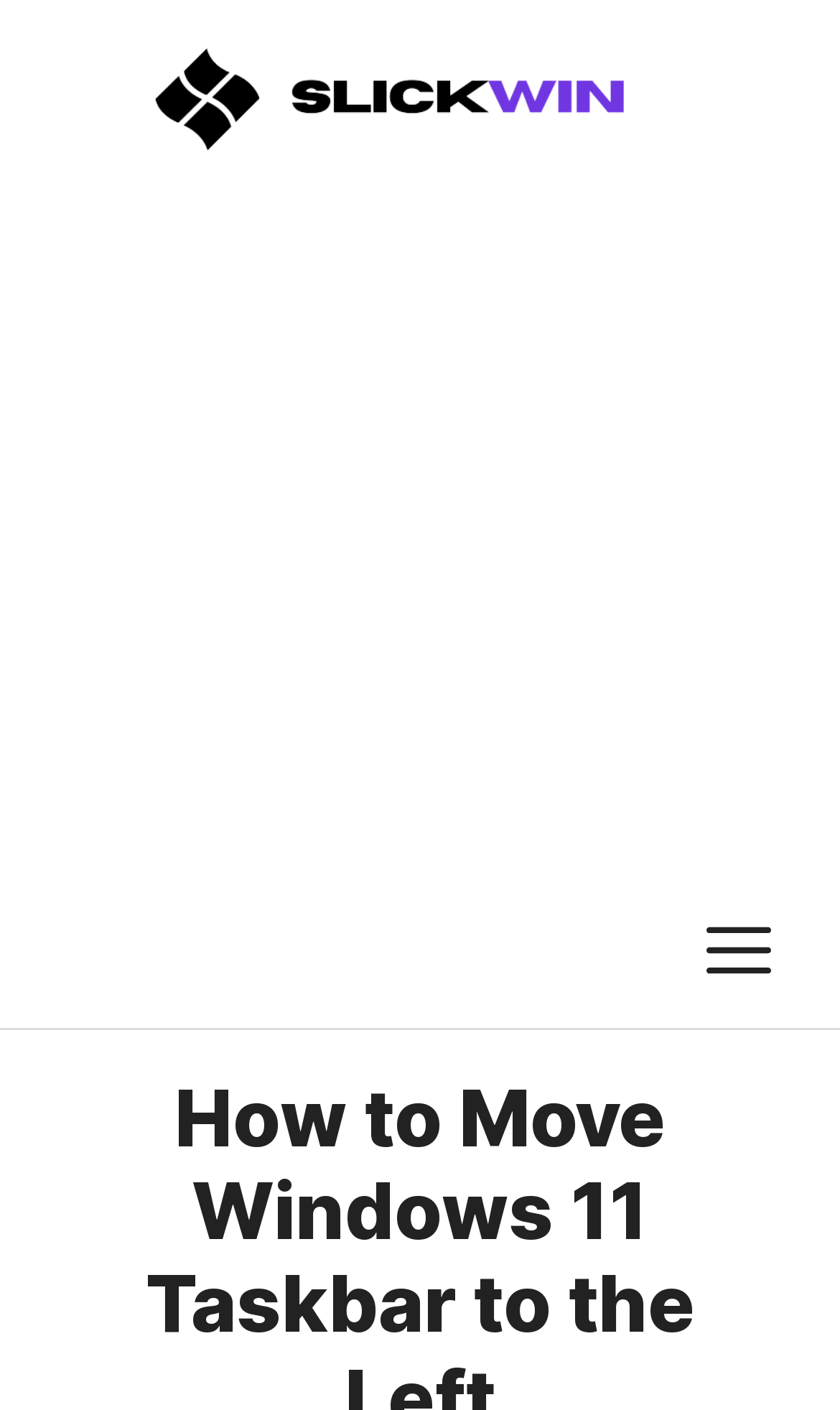What is the function of the navigation element? From the image, respond with a single word or brief phrase.

Mobile toggle